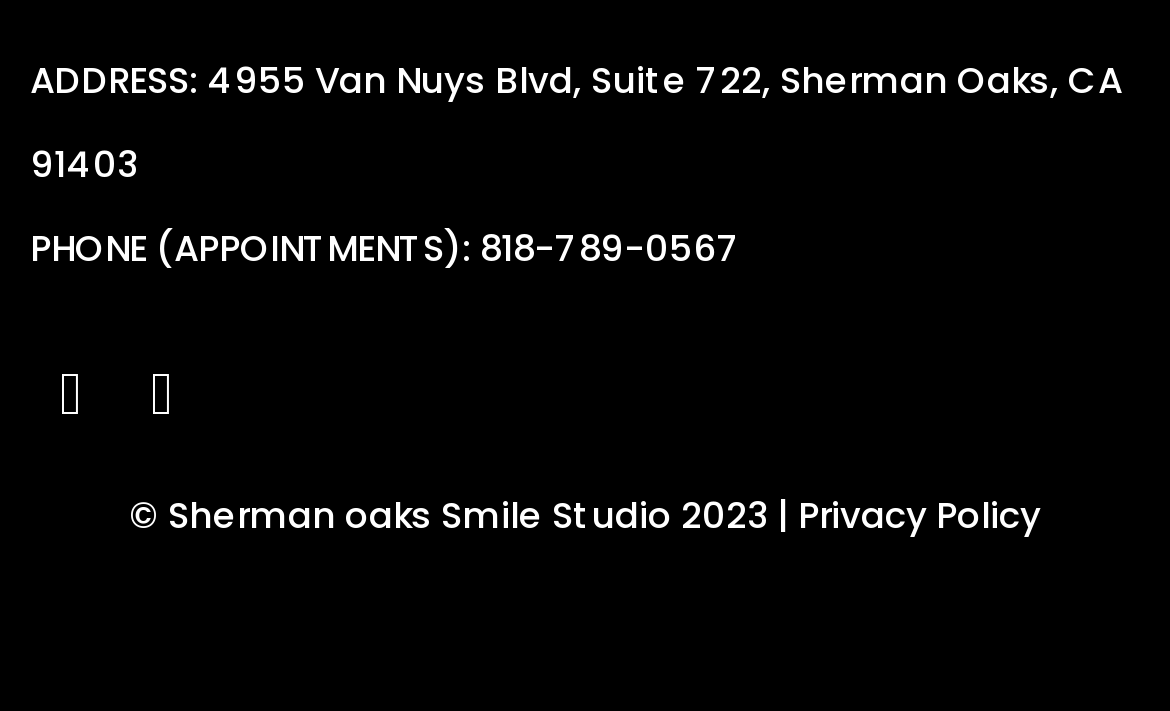Please specify the bounding box coordinates in the format (top-left x, top-left y, bottom-right x, bottom-right y), with all values as floating point numbers between 0 and 1. Identify the bounding box of the UI element described by: Lorenzo Fioramonti

None